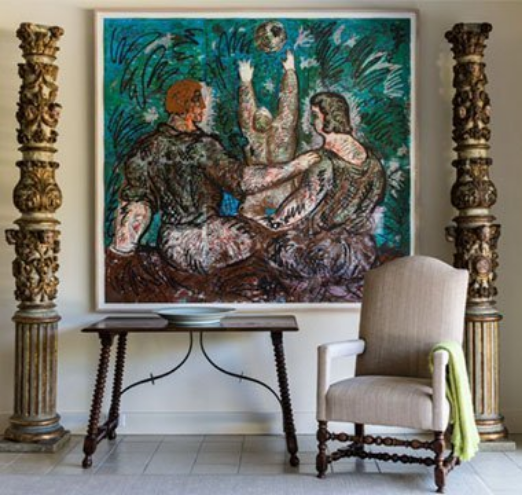What is the color of the throw on the chair?
Please provide a single word or phrase based on the screenshot.

Green